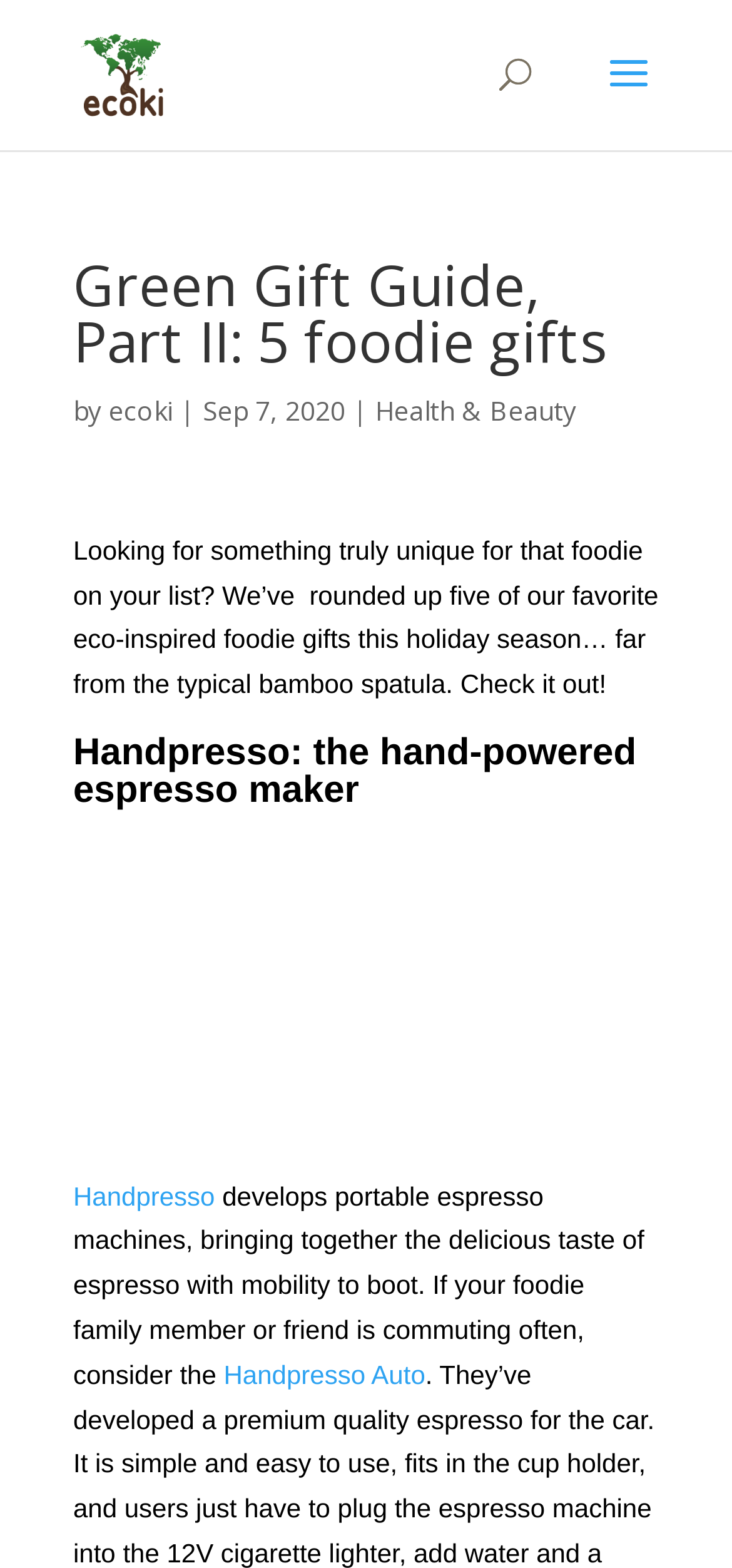What is the category of the article?
Examine the image closely and answer the question with as much detail as possible.

The category of the article is mentioned as a link 'Health & Beauty' below the author's name and date.